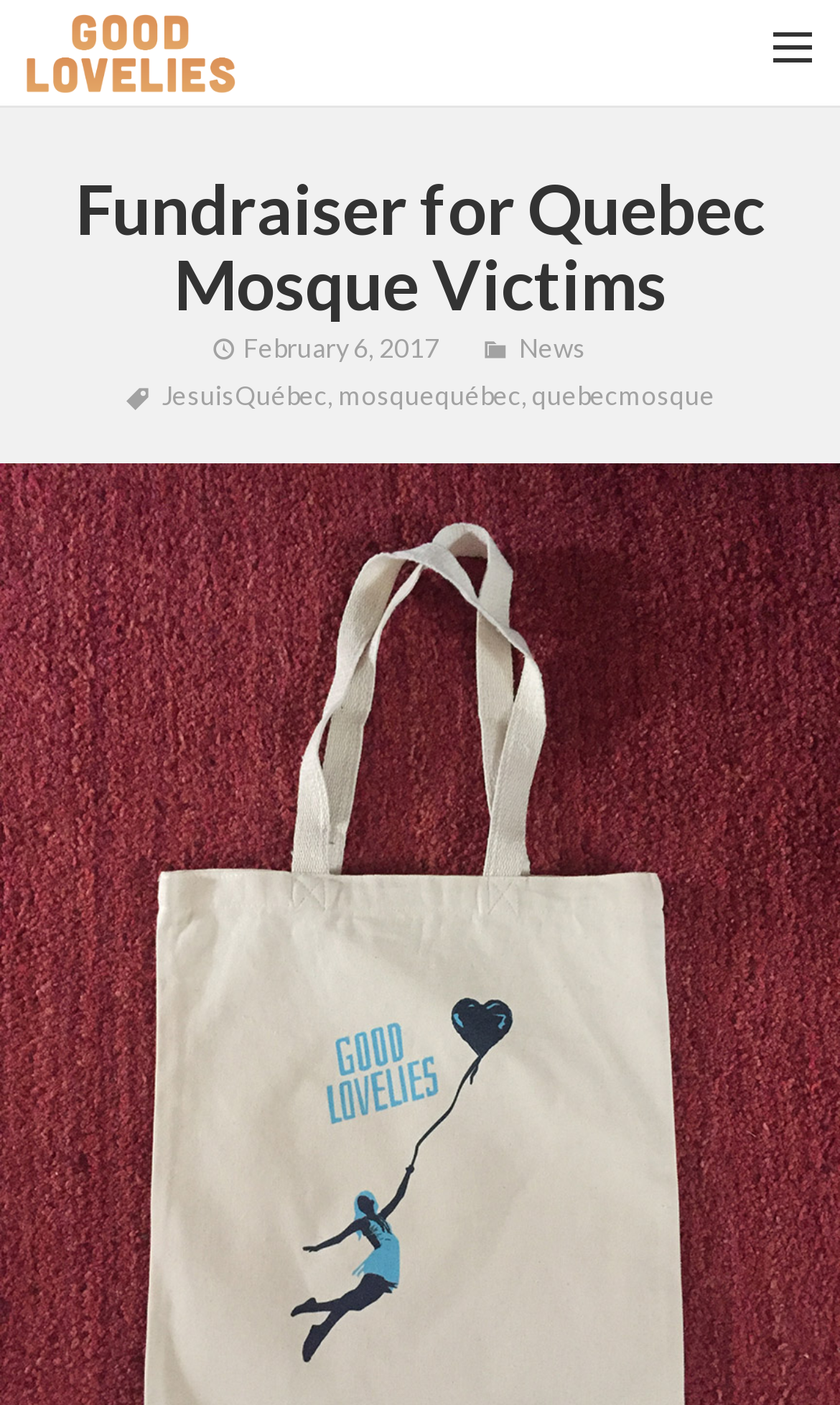Please predict the bounding box coordinates of the element's region where a click is necessary to complete the following instruction: "Check the JesuisQuébec link". The coordinates should be represented by four float numbers between 0 and 1, i.e., [left, top, right, bottom].

[0.149, 0.271, 0.39, 0.294]